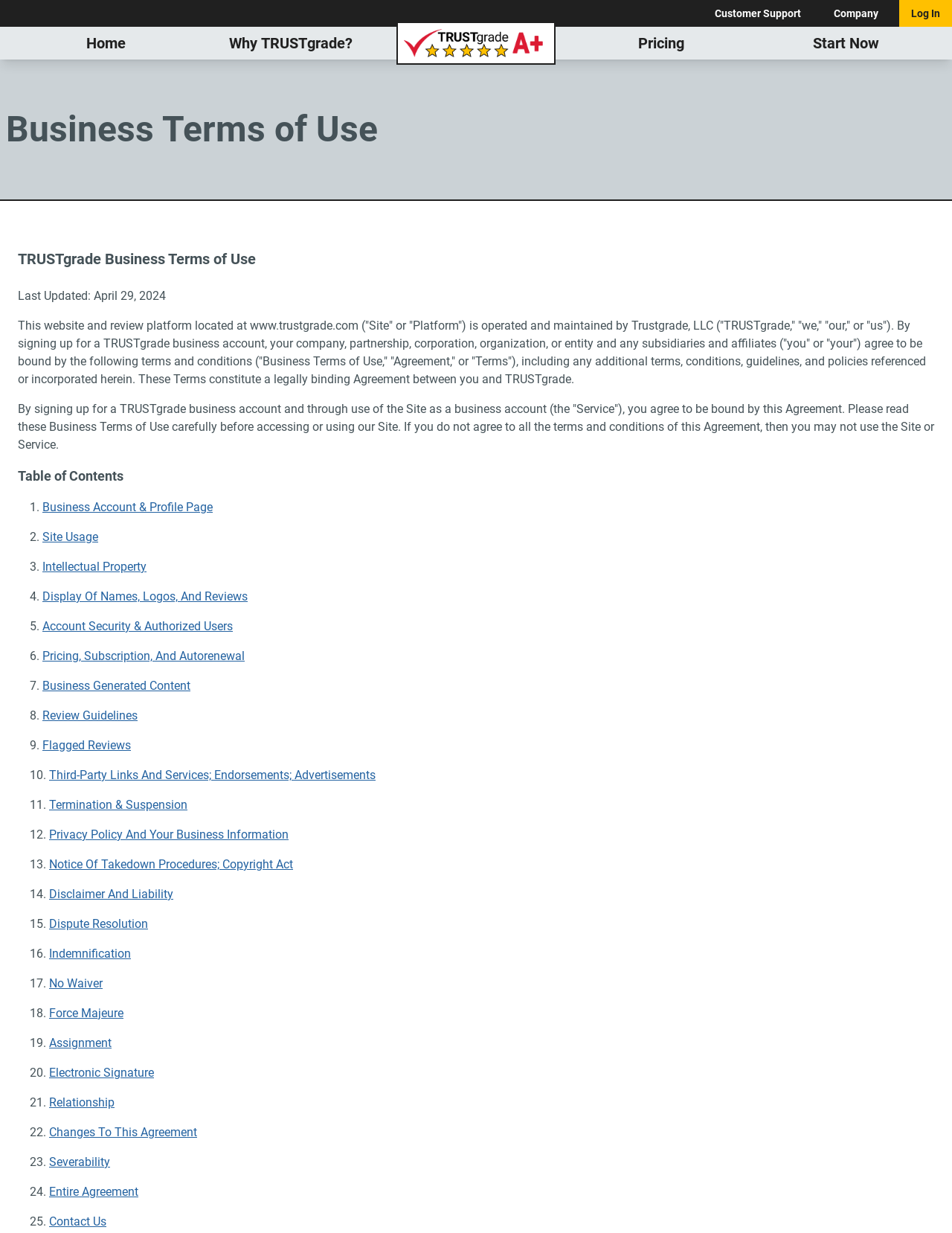Using details from the image, please answer the following question comprehensively:
What is the purpose of the 'Flagged Reviews' section?

The 'Flagged Reviews' section is likely related to the review guidelines, as it is listed under the 'Review Guidelines' section in the Table of Contents, suggesting that it provides guidance on how to handle flagged reviews.